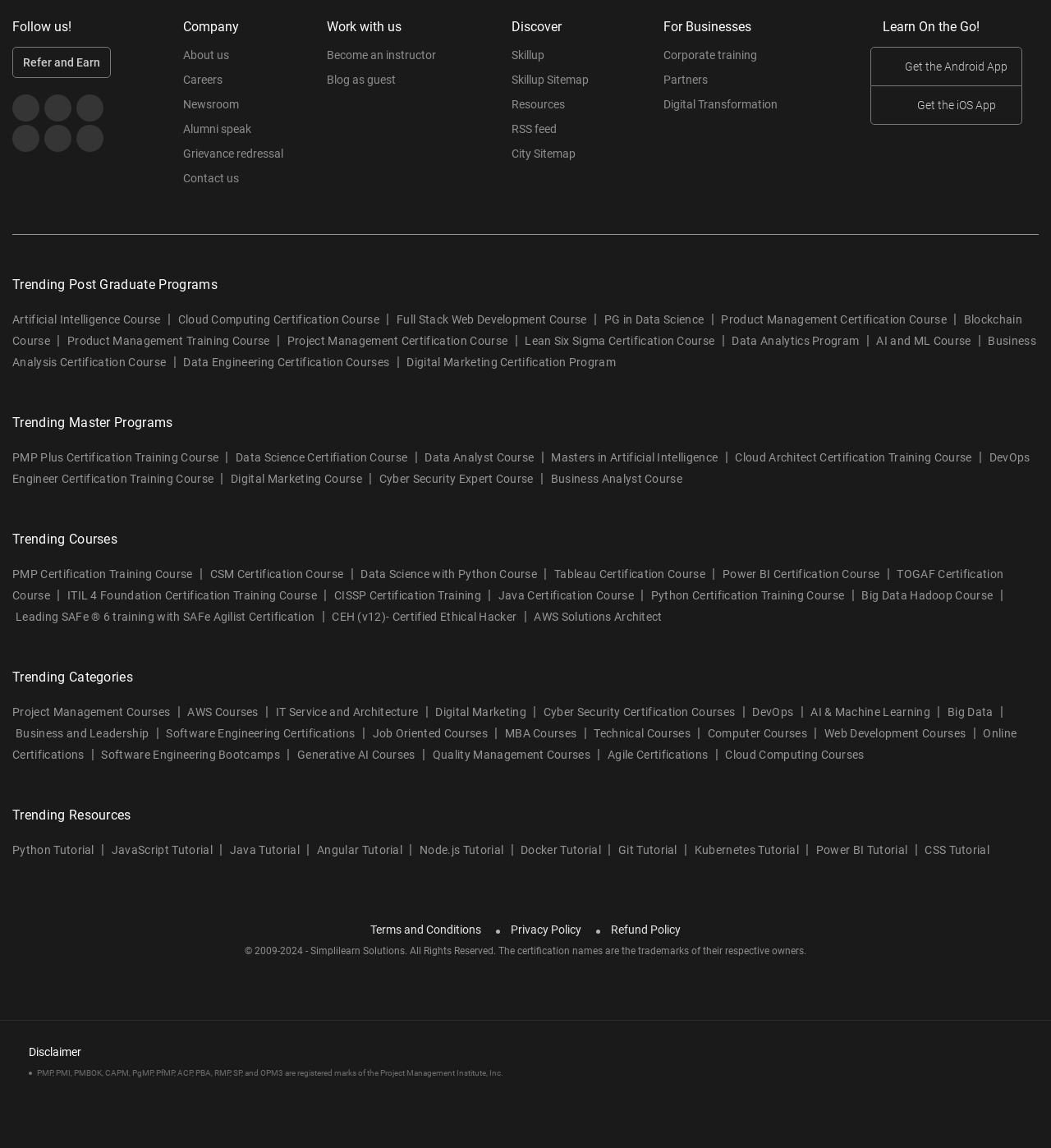Provide your answer in a single word or phrase: 
What are the trending courses?

PMP, CSM, Data Science with Python, Tableau, etc.